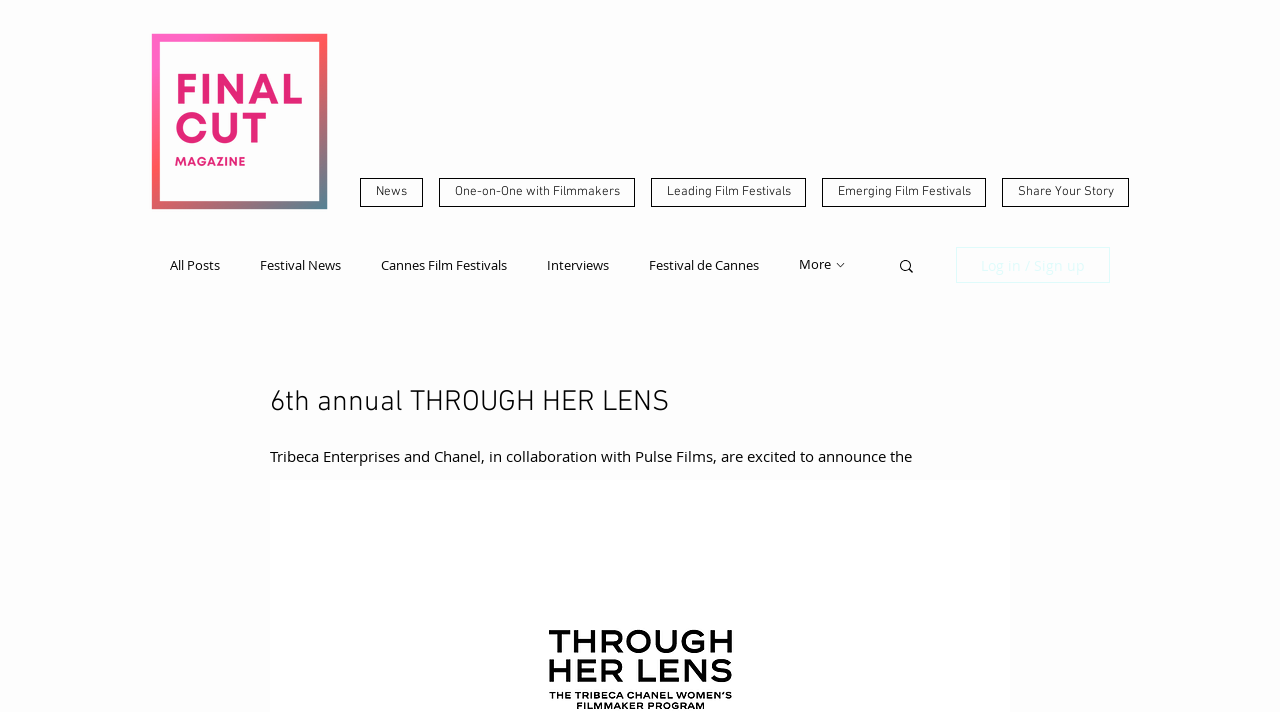What is the purpose of the button 'Search'? Look at the image and give a one-word or short phrase answer.

To search